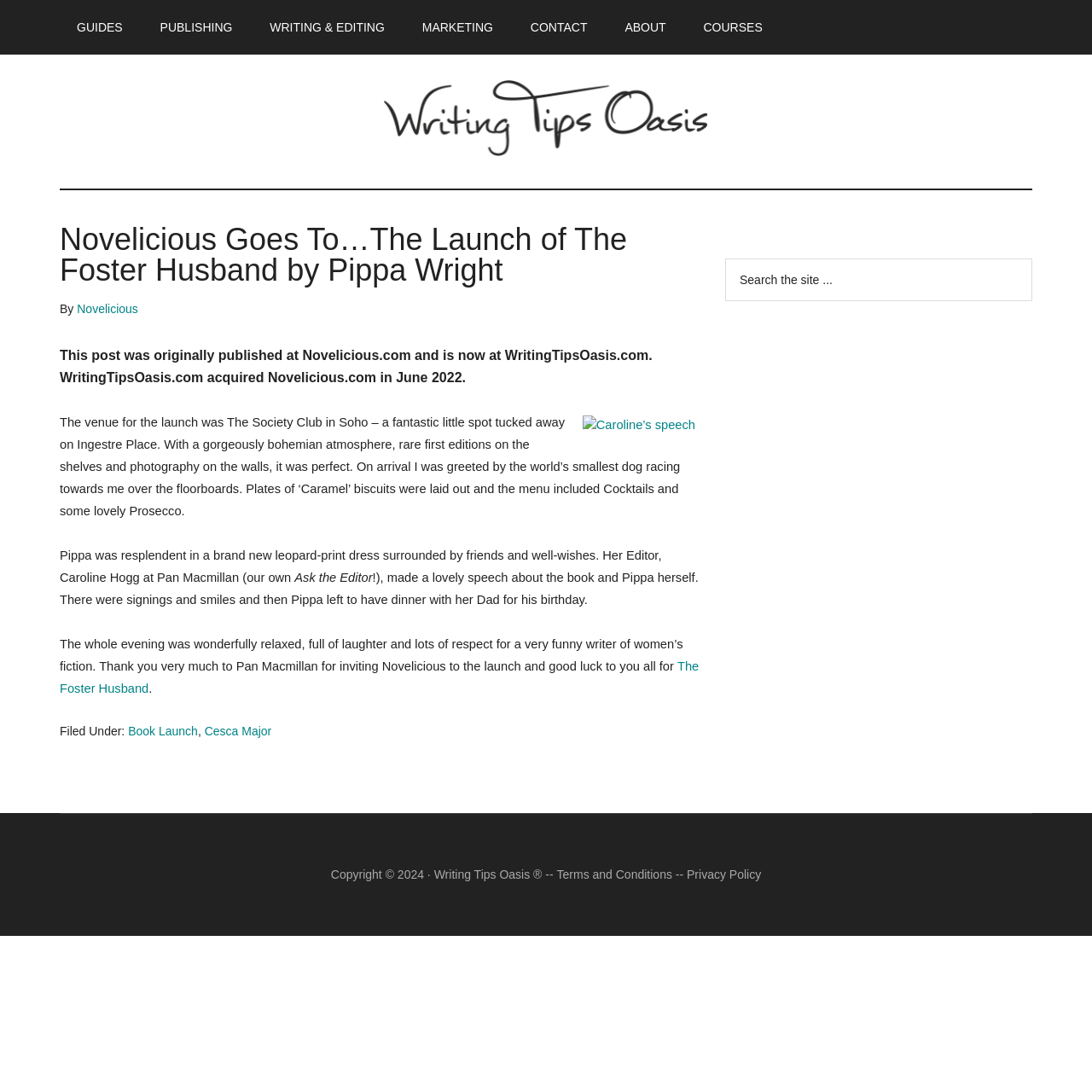Provide the bounding box coordinates for the area that should be clicked to complete the instruction: "Read the article 'Novelicious Goes To…The Launch of The Foster Husband by Pippa Wright'".

[0.055, 0.206, 0.641, 0.697]